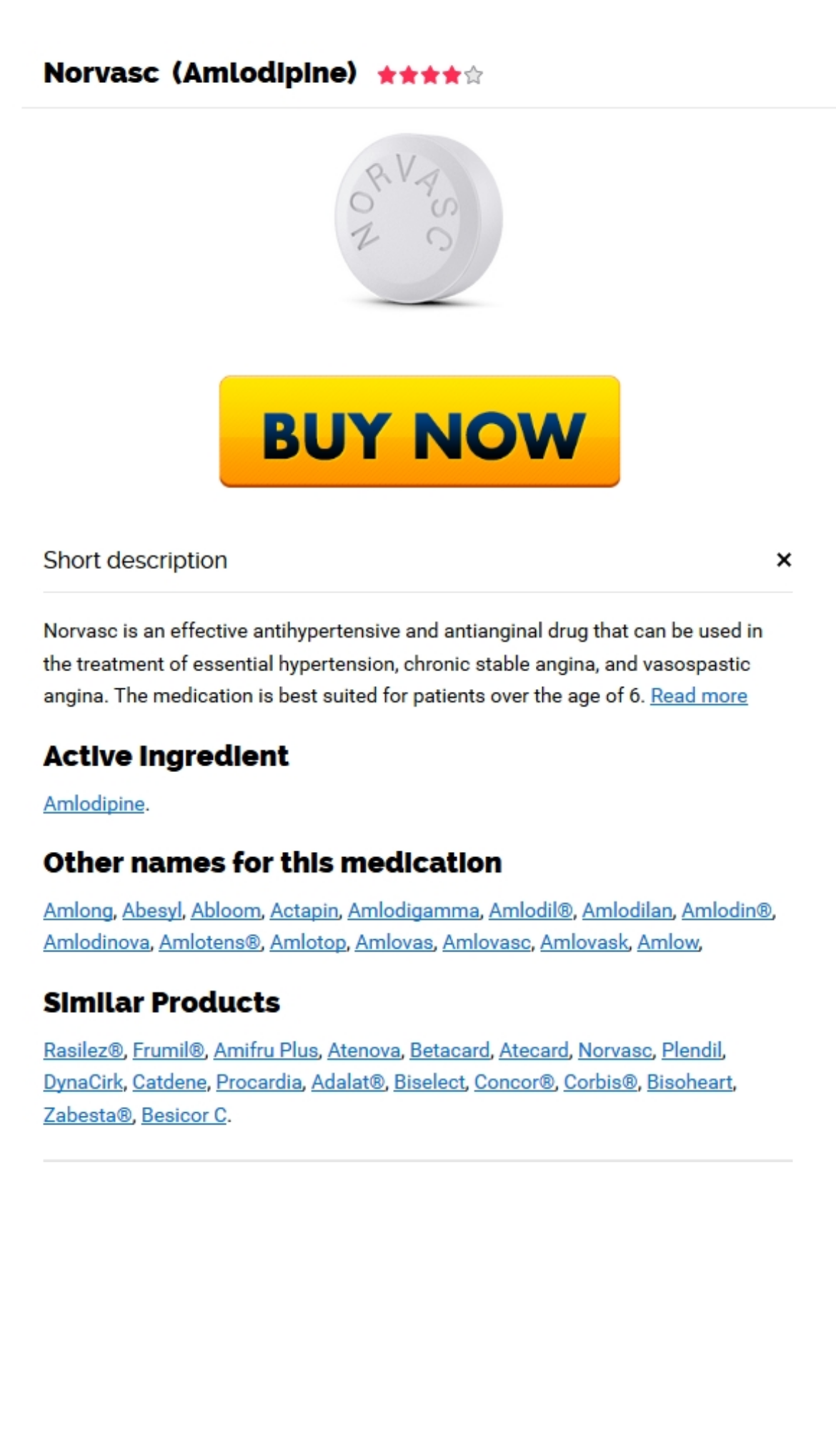Respond with a single word or short phrase to the following question: 
What is the purpose of the cookies on this website?

to improve your experience